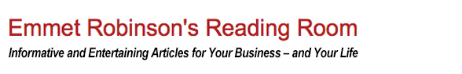Give a one-word or short phrase answer to the question: 
What is the tone of the reading room's layout?

Accessible and warm